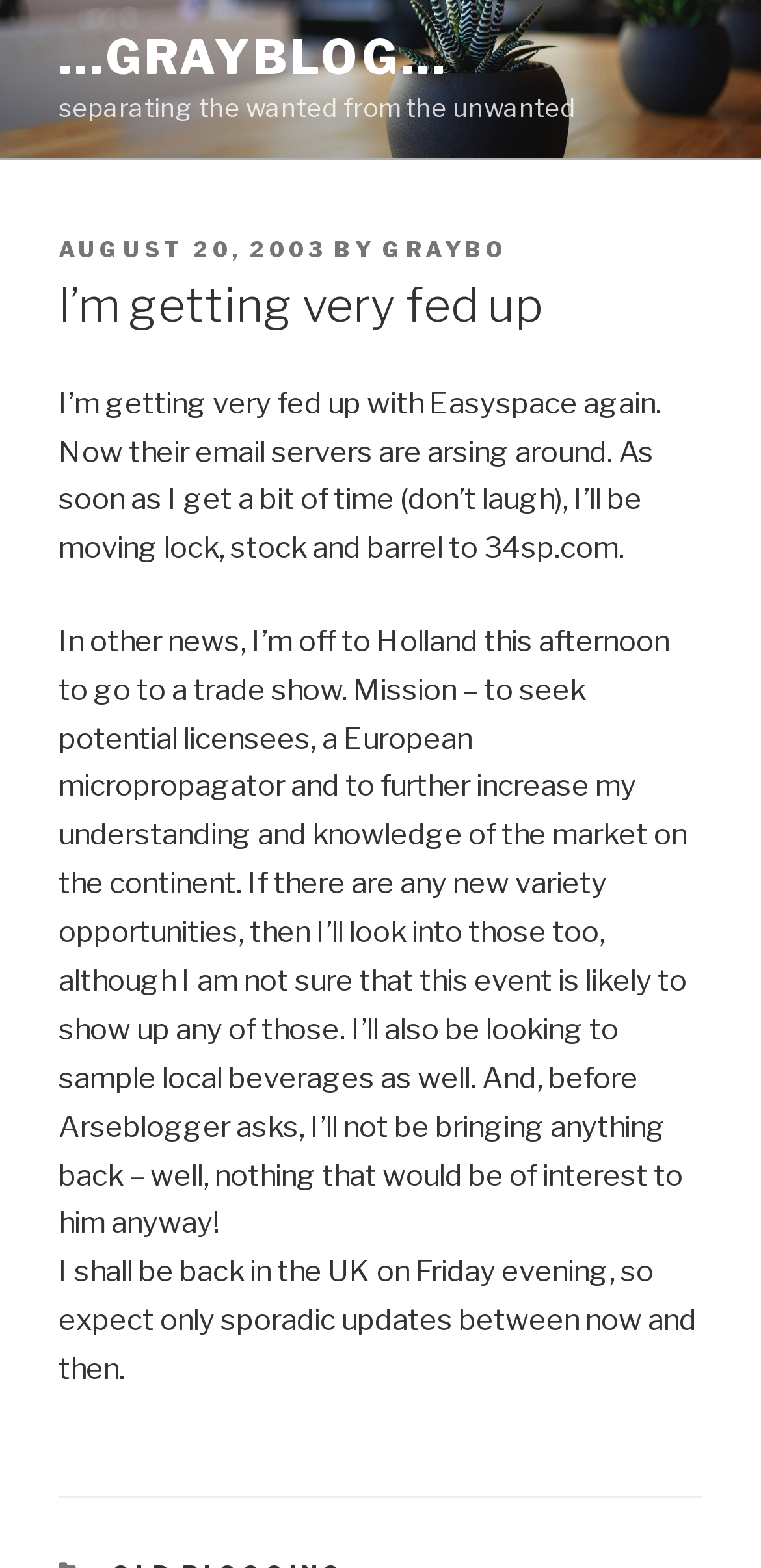Detail the various sections and features present on the webpage.

This webpage appears to be a personal blog post. At the top, there is a link to the blog's main page, labeled "...GRAYBLOG…", which takes up about half of the screen width. Below this link, there is a header section that spans almost the entire width of the screen. Within this header, there are several elements, including a "POSTED ON" label, a link to the post's date "AUGUST 20, 2003", a "BY" label, and a link to the author's name "GRAYBO".

The main content of the blog post is divided into three paragraphs. The first paragraph, which takes up about a quarter of the screen height, expresses the author's frustration with their email service provider, Easyspace, and their plan to switch to a new provider, 34sp.com. The second paragraph, which is slightly longer, discusses the author's upcoming trip to a trade show in Holland, where they will be seeking potential business opportunities and sampling local beverages. The third and final paragraph is shorter, informing readers that the author will be unavailable for updates until their return to the UK on Friday evening.

Overall, the webpage has a simple layout, with a clear hierarchy of elements and a focus on the blog post's content.